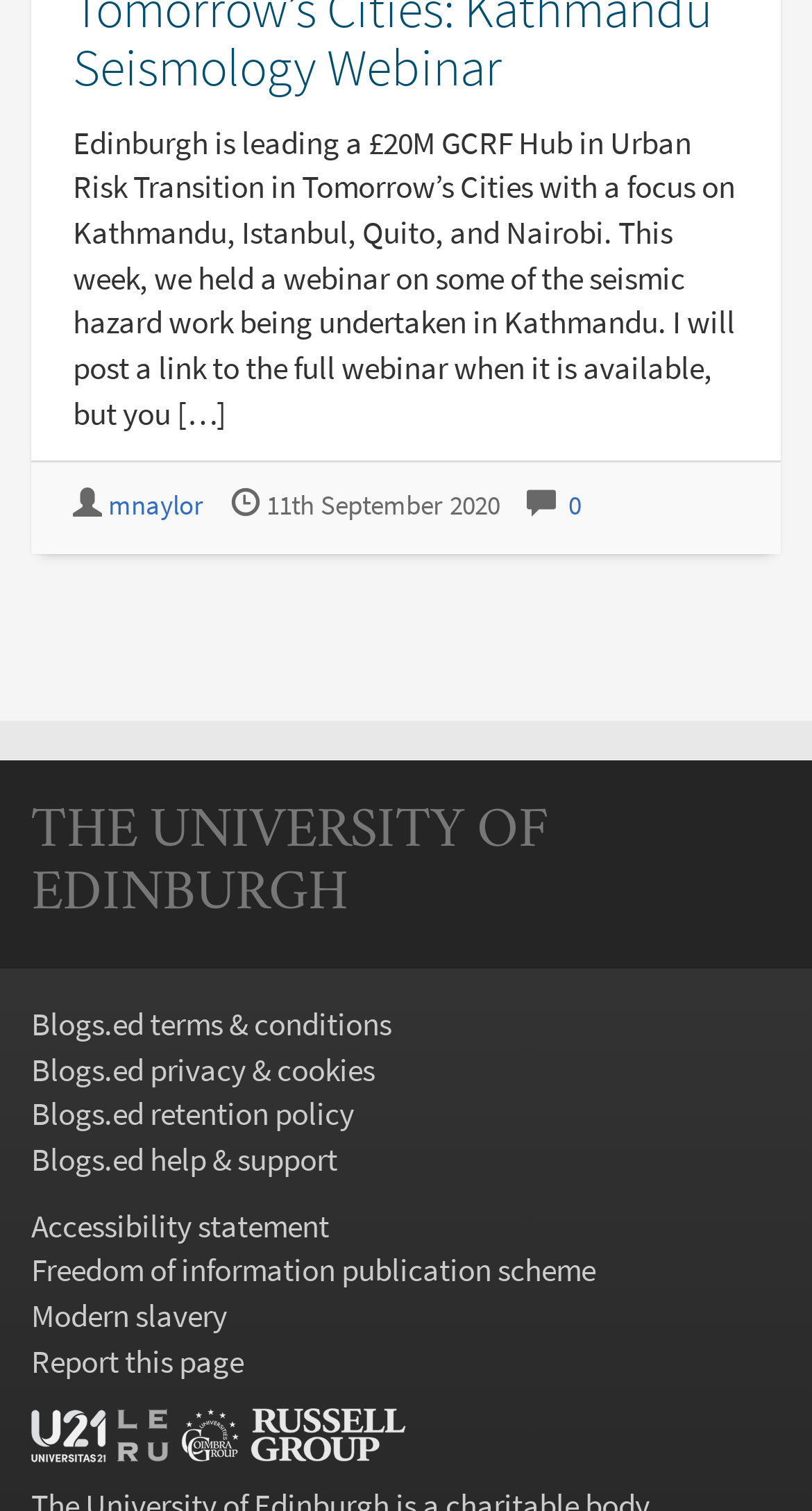Can you give a detailed response to the following question using the information from the image? What is the focus of the GCRF Hub in Tomorrow’s Cities?

The question is asking about the focus of the GCRF Hub in Tomorrow’s Cities. By reading the StaticText element with ID 644, we can find the answer. The text mentions that the GCRF Hub in Tomorrow’s Cities has a focus on four cities, which are Kathmandu, Istanbul, Quito, and Nairobi.